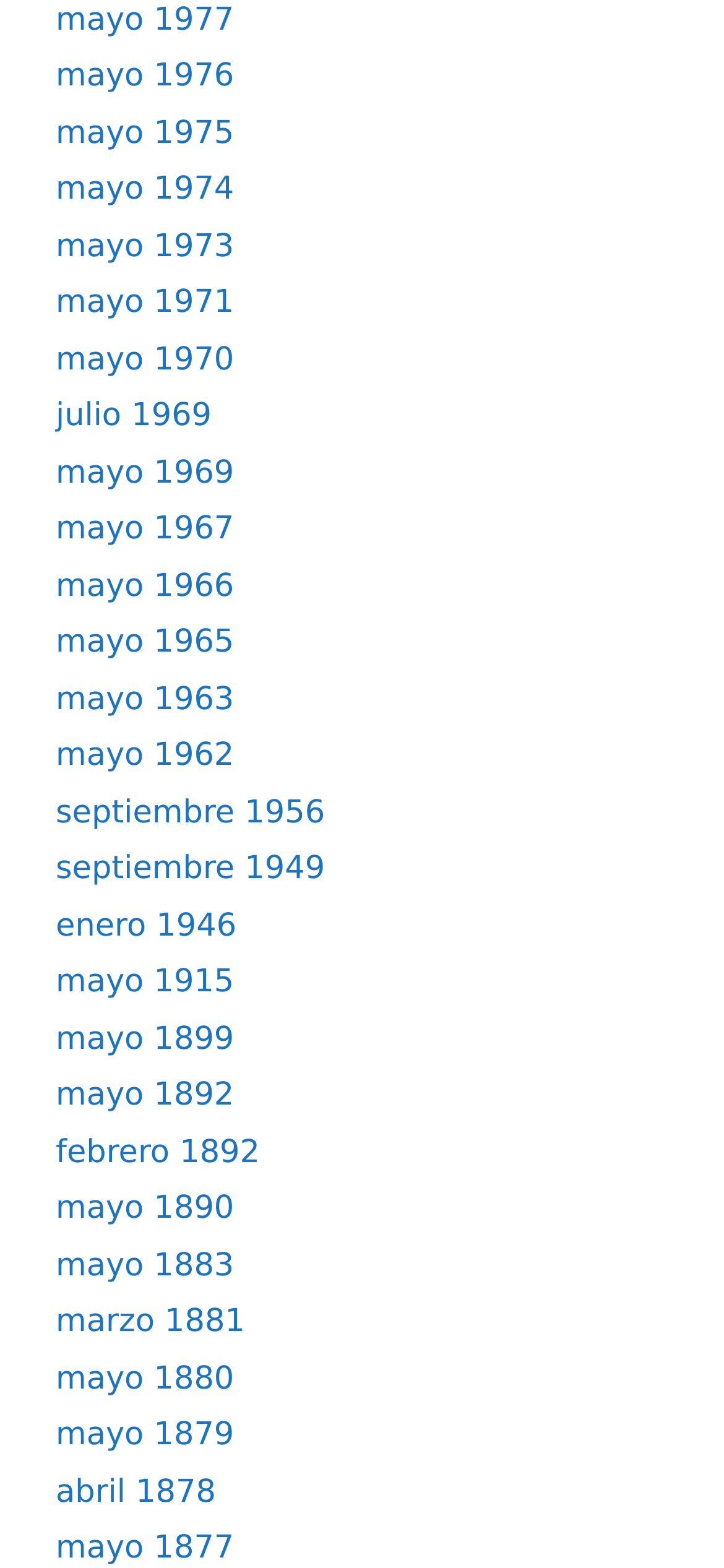Using the elements shown in the image, answer the question comprehensively: What is the most recent year mentioned?

By examining the list of links on the webpage, I found that the most recent year mentioned is 1977, which is part of the link 'mayo 1977'.